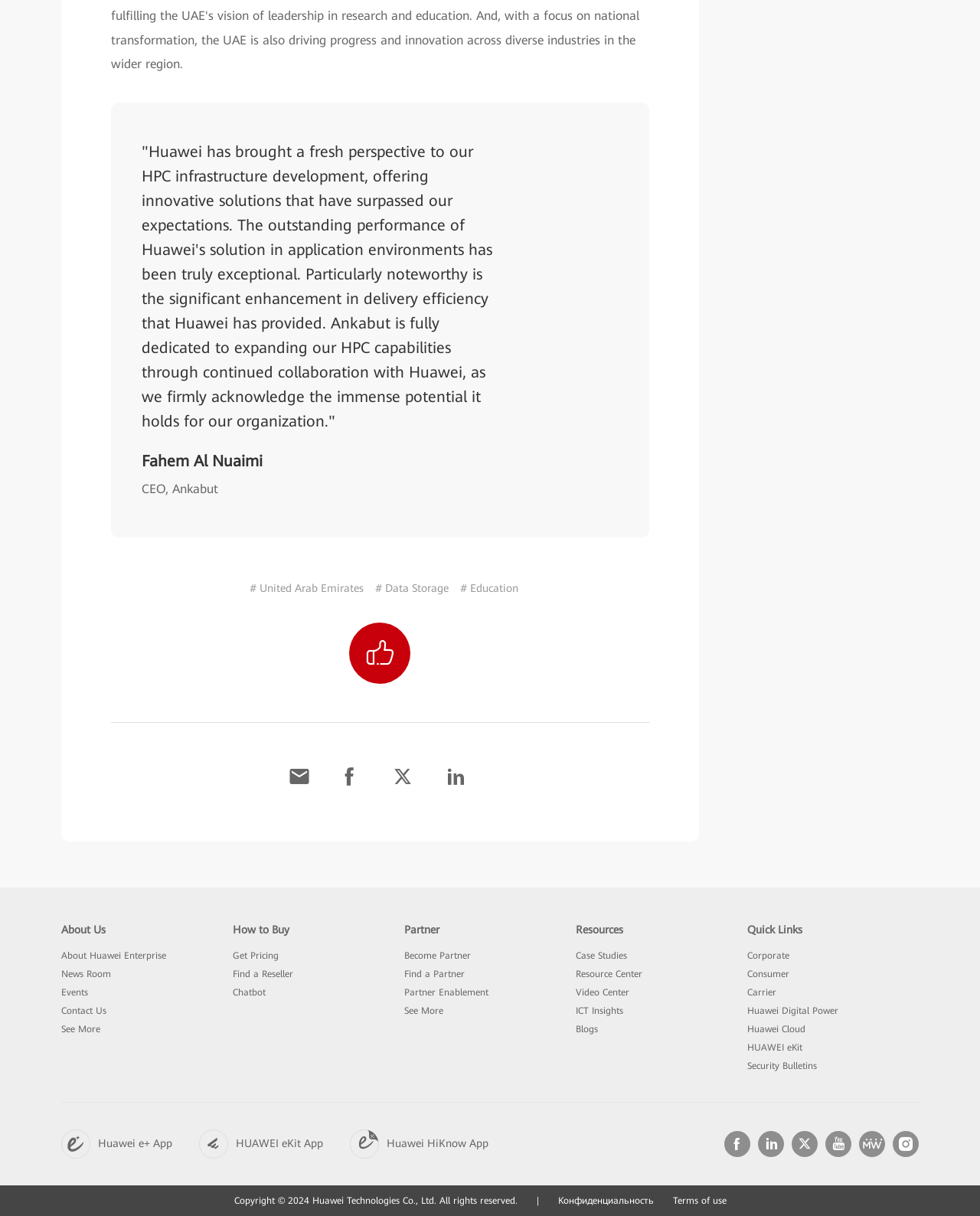Please provide the bounding box coordinates for the element that needs to be clicked to perform the following instruction: "Get pricing information". The coordinates should be given as four float numbers between 0 and 1, i.e., [left, top, right, bottom].

[0.238, 0.781, 0.284, 0.79]